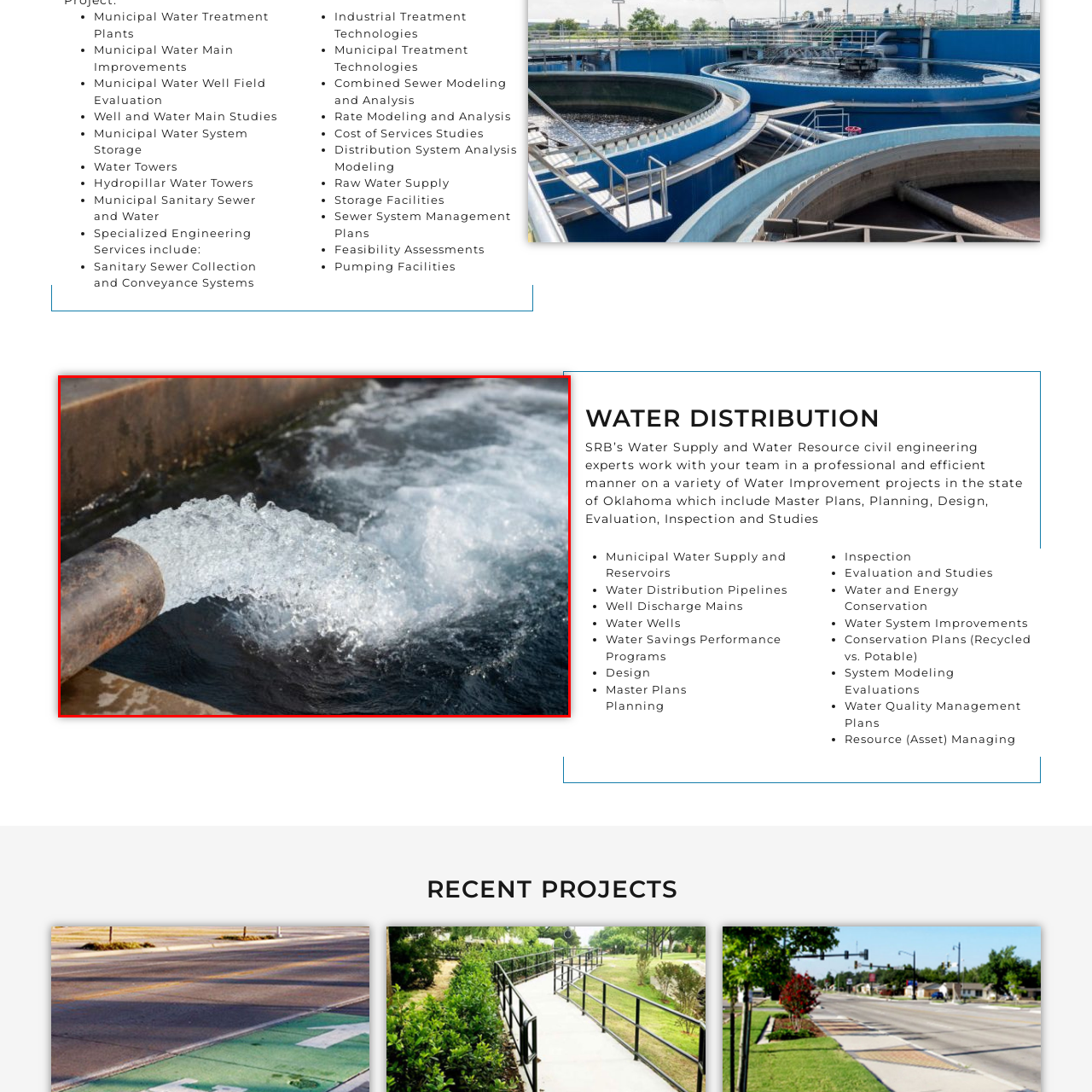Elaborate on the image enclosed by the red box with a detailed description.

This image vividly captures water flowing from a pipe into a larger body of water. The scene exemplifies aspects of water distribution and management, which are crucial for municipal water systems. The dynamic motion of cascading water hints at efficient water supply processes, highlighting the importance of infrastructure in civil engineering projects. Such systems are essential for ensuring clean water delivery, optimizing resource use, and supporting community development. This depiction aligns with topics related to water supply strategies, reservoir management, and overall water resource engineering, underscoring the role of technology and design in sustaining vital water services.